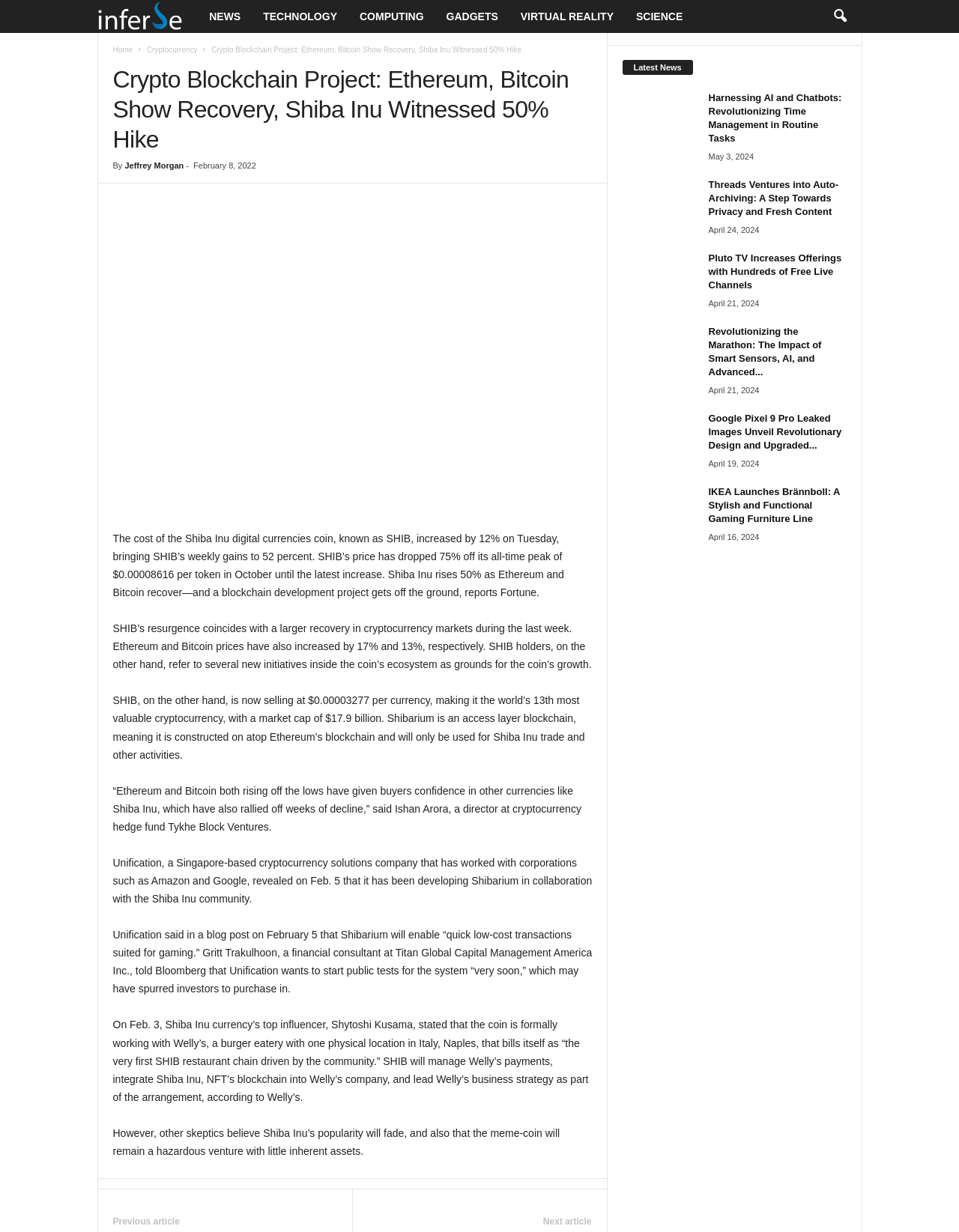Please give a one-word or short phrase response to the following question: 
What is Shibarium?

An access layer blockchain